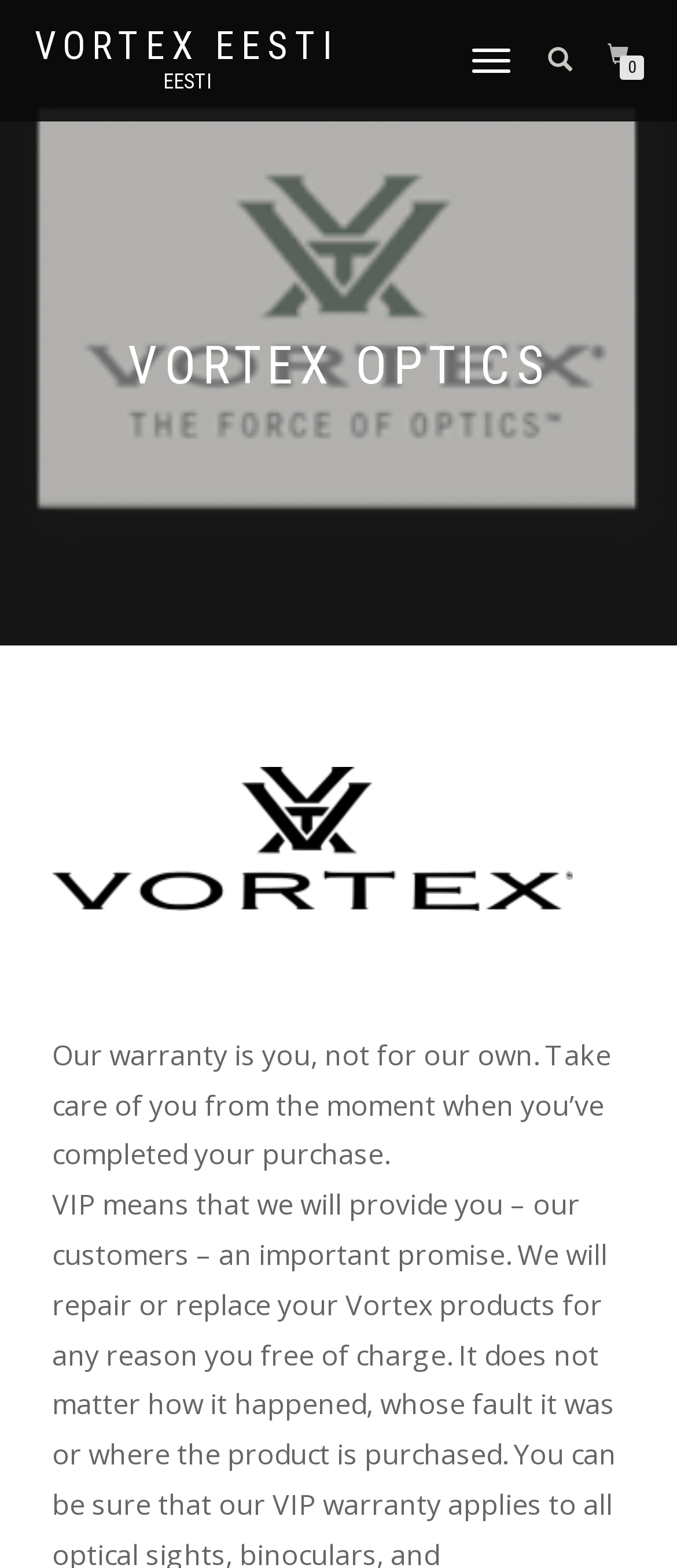What is the name of the company? Examine the screenshot and reply using just one word or a brief phrase.

Vortex Optics